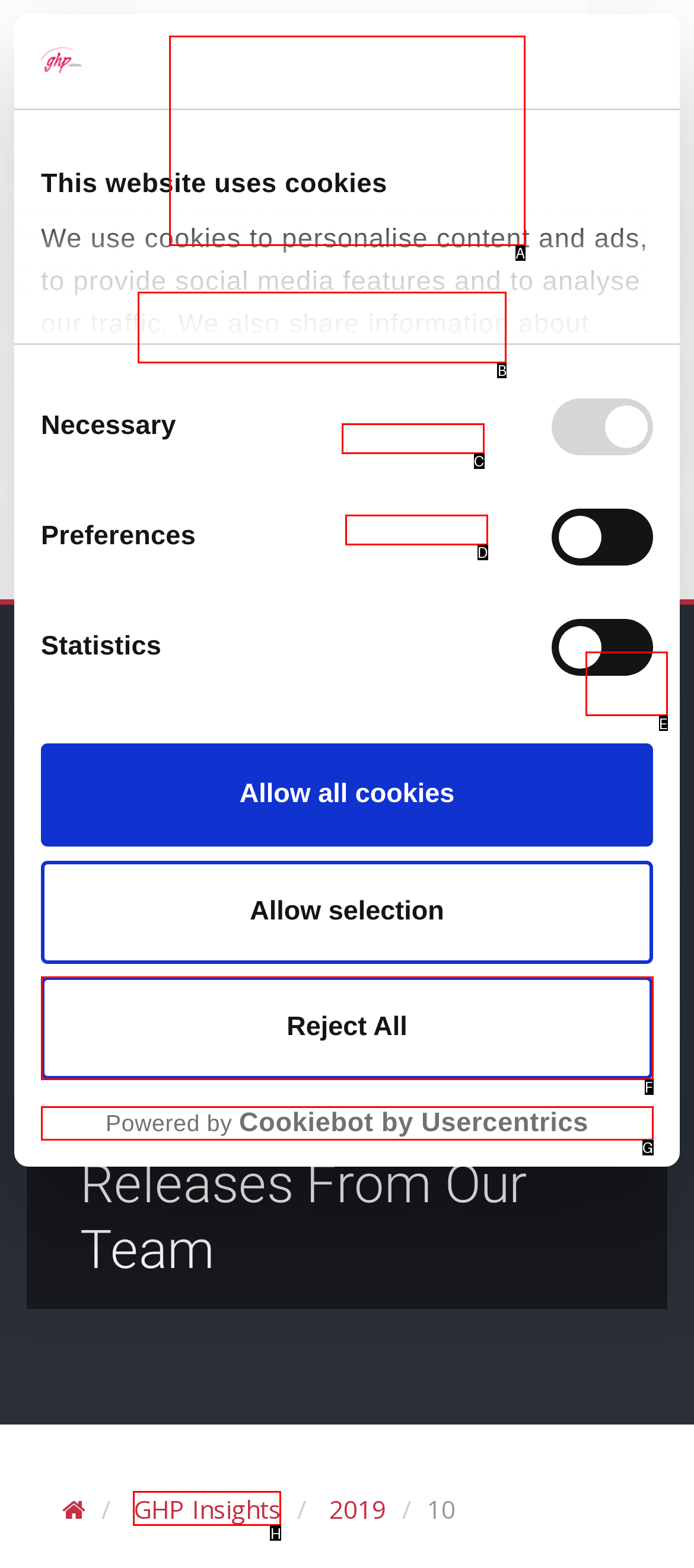Tell me which one HTML element you should click to complete the following task: Go to GHP Insights
Answer with the option's letter from the given choices directly.

H